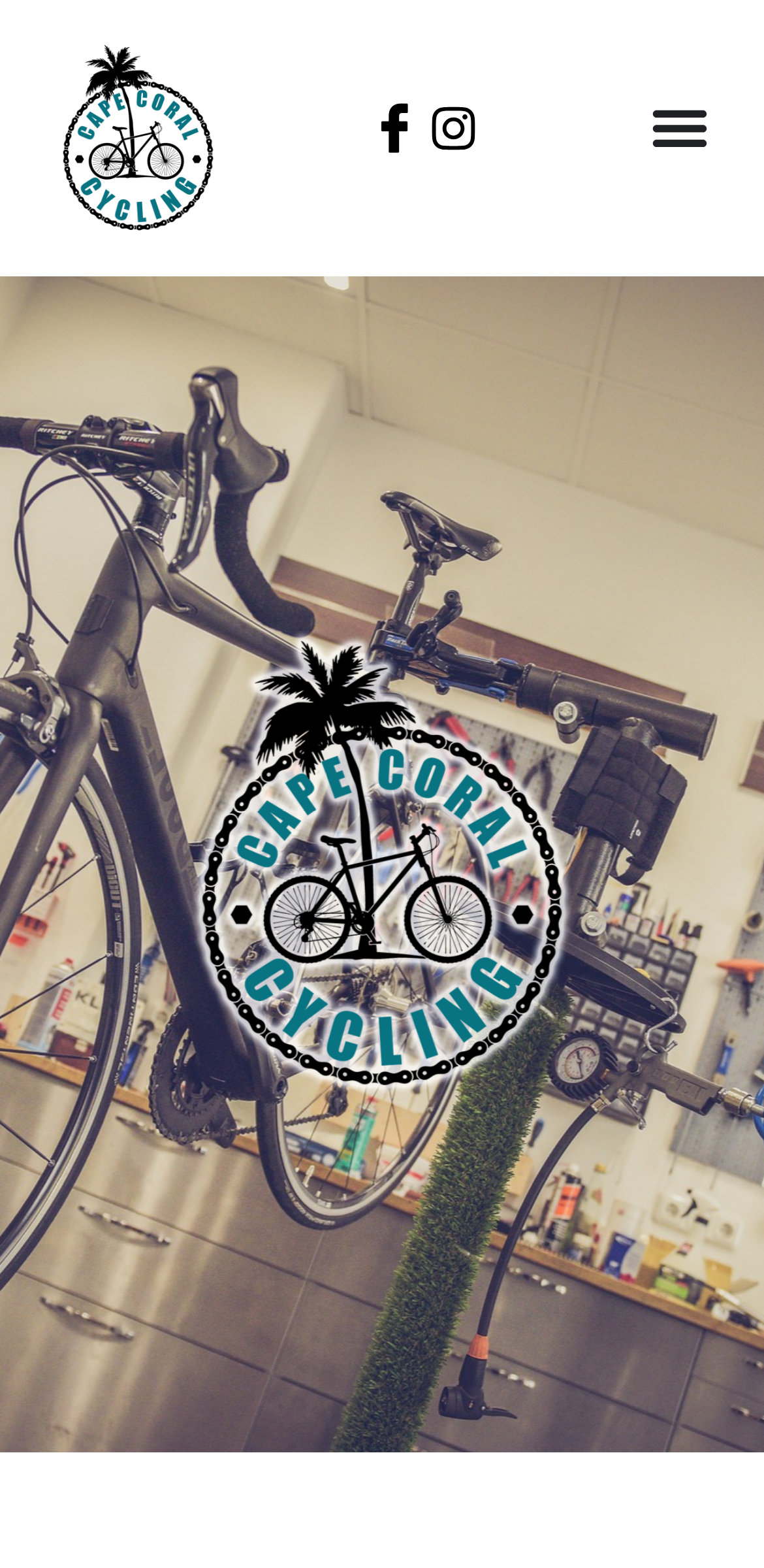Construct a comprehensive description capturing every detail on the webpage.

The webpage is about rentals, specifically related to Cape Coral Cycling. At the top left, there is a link with no text. To the right of this link, there are two social media links, one for Facebook with an icon and another for Instagram with an image. 

Next to these social media links, there is a navigation menu with a button to toggle it open or closed. The menu button has two images associated with it. 

Below these top elements, the webpage is divided into six equal sections, arranged in two rows of three columns each. Each section is a group, but there is no text or other content within these groups.